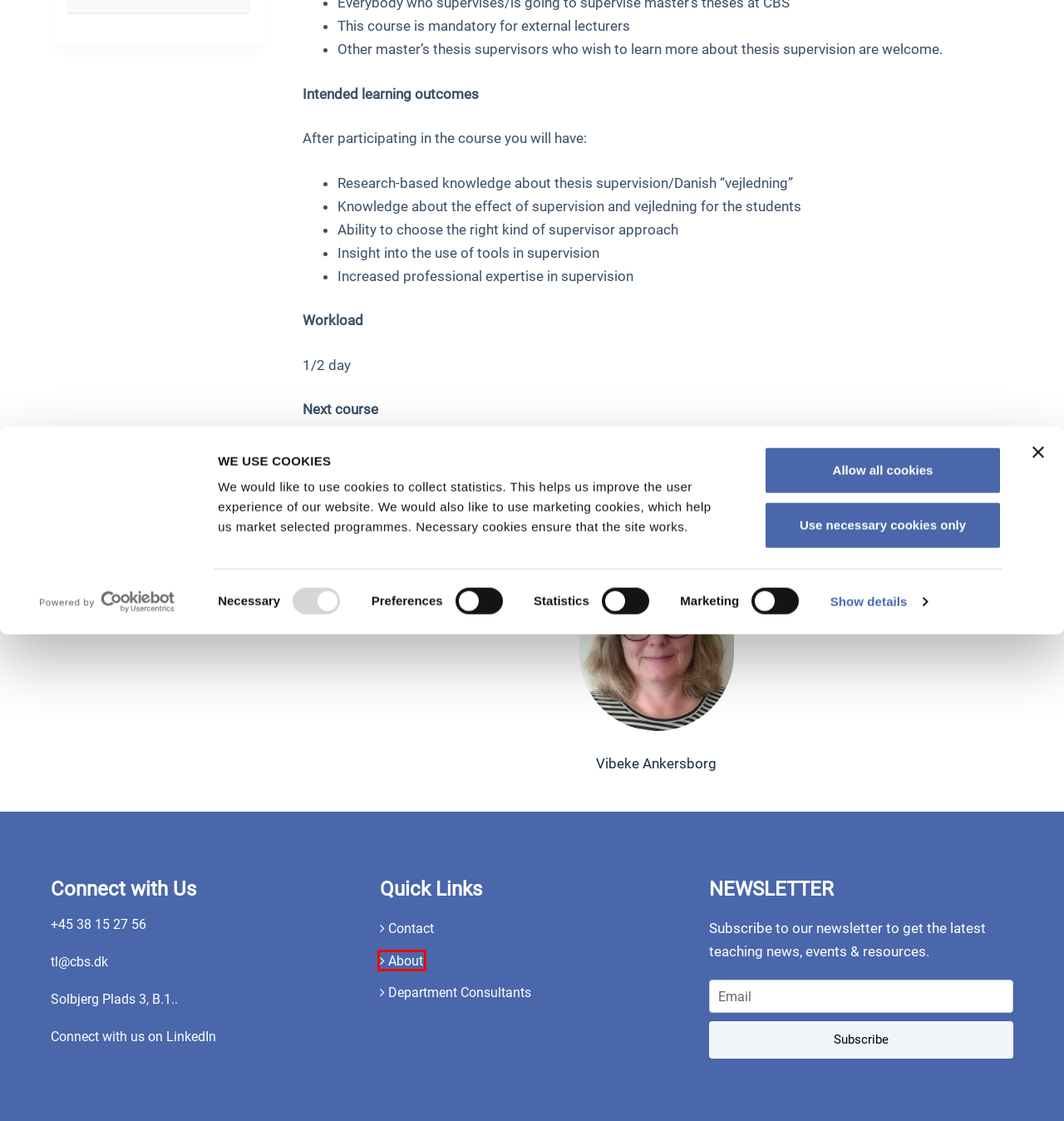You’re provided with a screenshot of a webpage that has a red bounding box around an element. Choose the best matching webpage description for the new page after clicking the element in the red box. The options are:
A. Instructors - Teaching & Learning
B. Department consultants - Teaching & Learning
C. Home - Teaching & Learning
D. About - Teaching & Learning
E. Peer consultations - Teaching & Learning
F. Continuous professional development - Teaching & Learning
G. EduTech - Teaching & Learning
H. VIDEO & MEDIA - Teaching & Learning

D